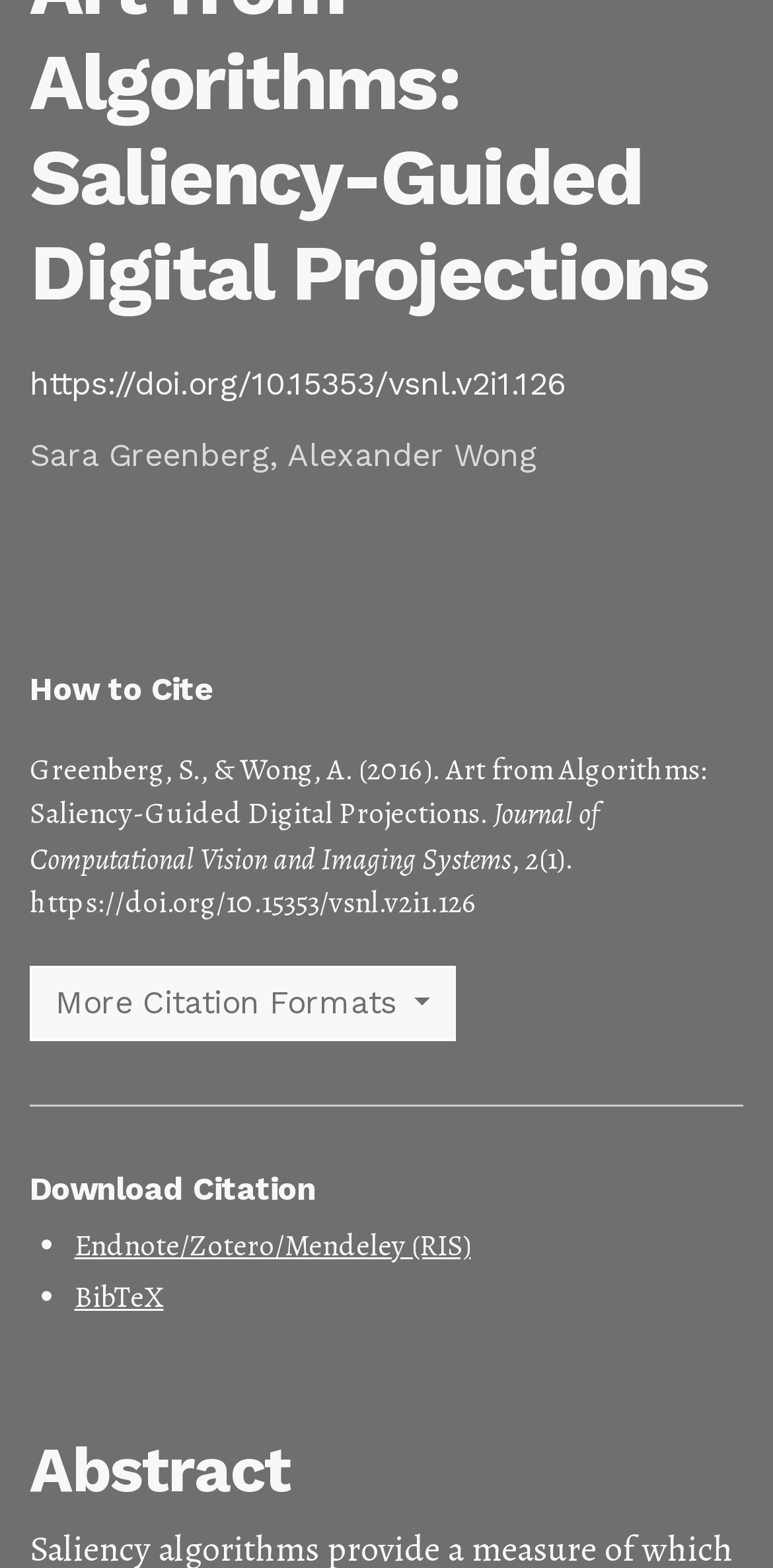Locate the UI element described by More Citation Formats and provide its bounding box coordinates. Use the format (top-left x, top-left y, bottom-right x, bottom-right y) with all values as floating point numbers between 0 and 1.

[0.038, 0.616, 0.59, 0.664]